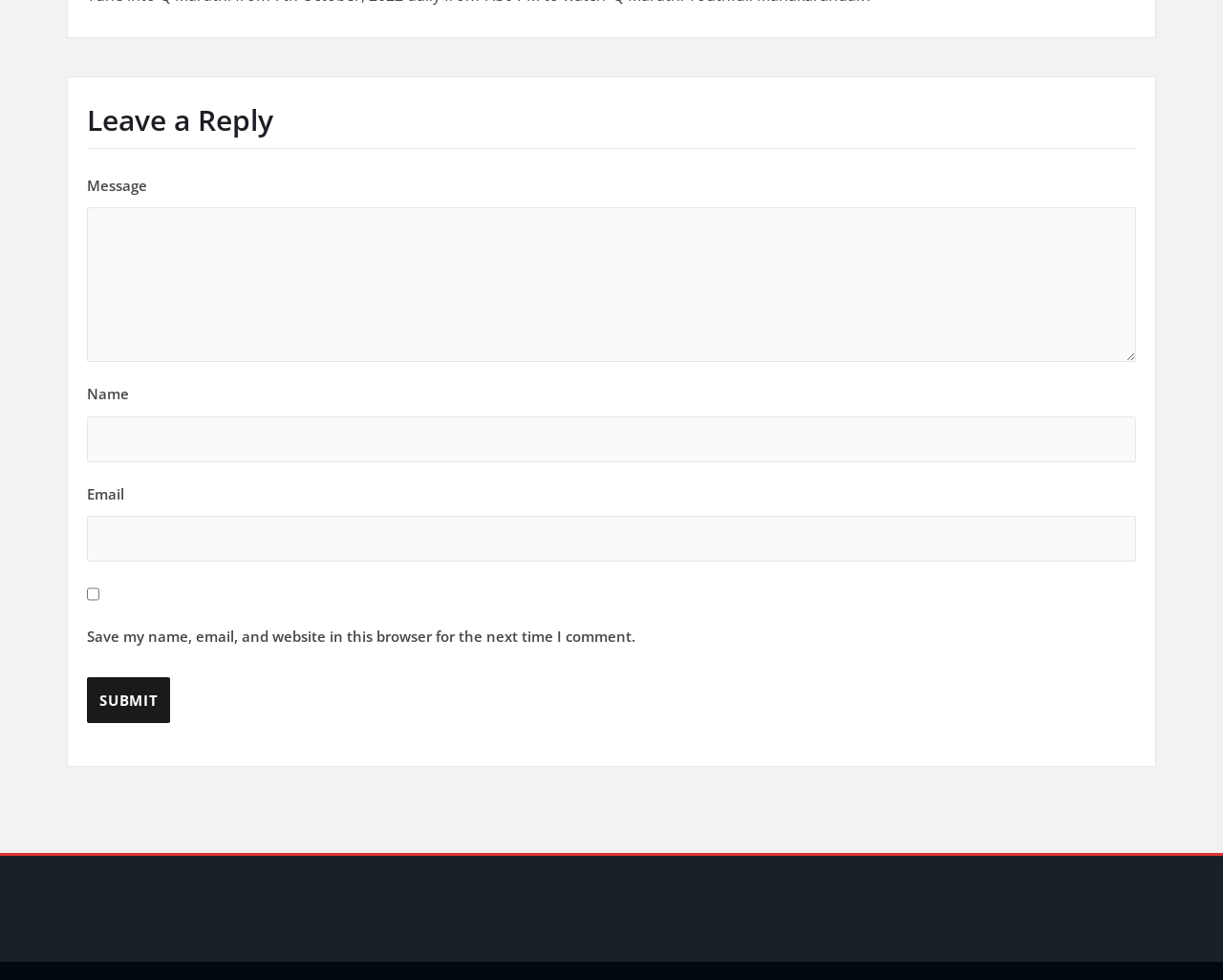Determine the bounding box of the UI element mentioned here: "Trainee Driving Instructor Placement Programme". The coordinates must be in the format [left, top, right, bottom] with values ranging from 0 to 1.

None